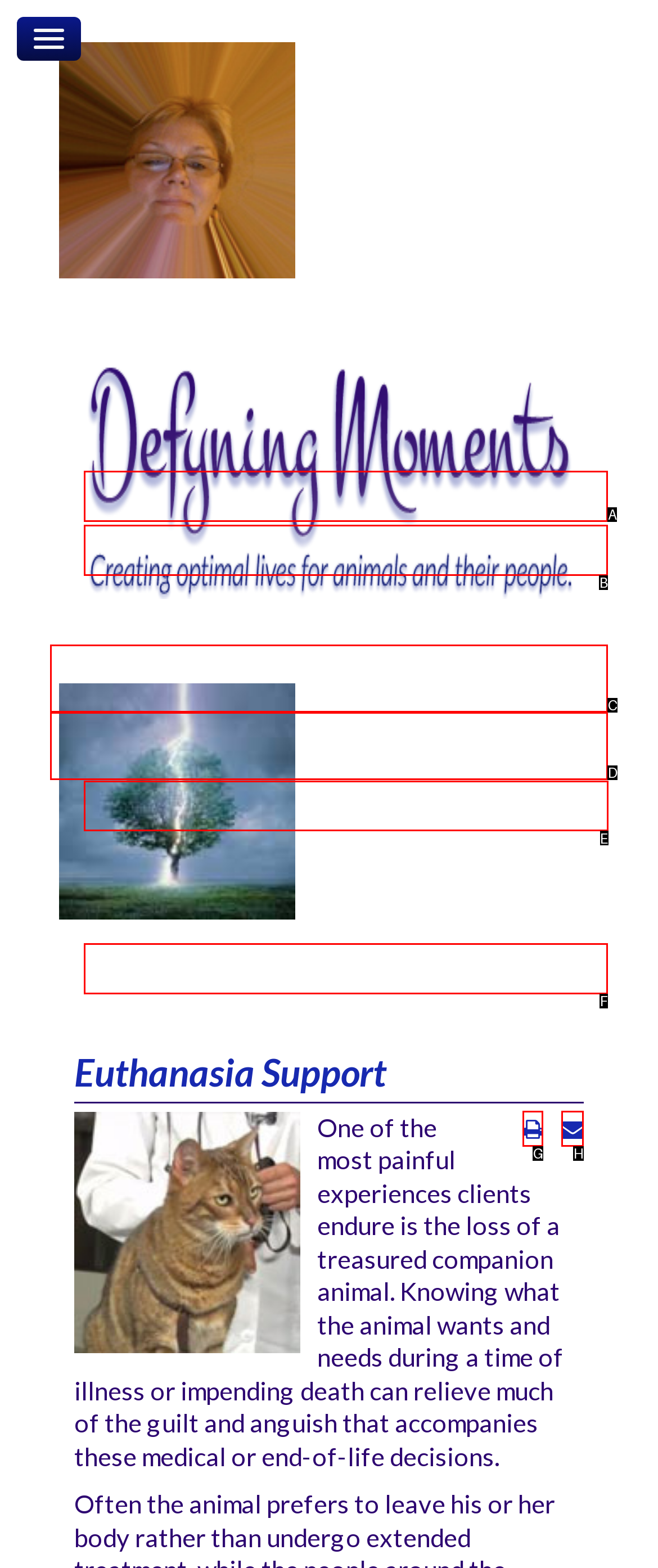Choose the letter of the UI element necessary for this task: Ask a Question
Answer with the correct letter.

E